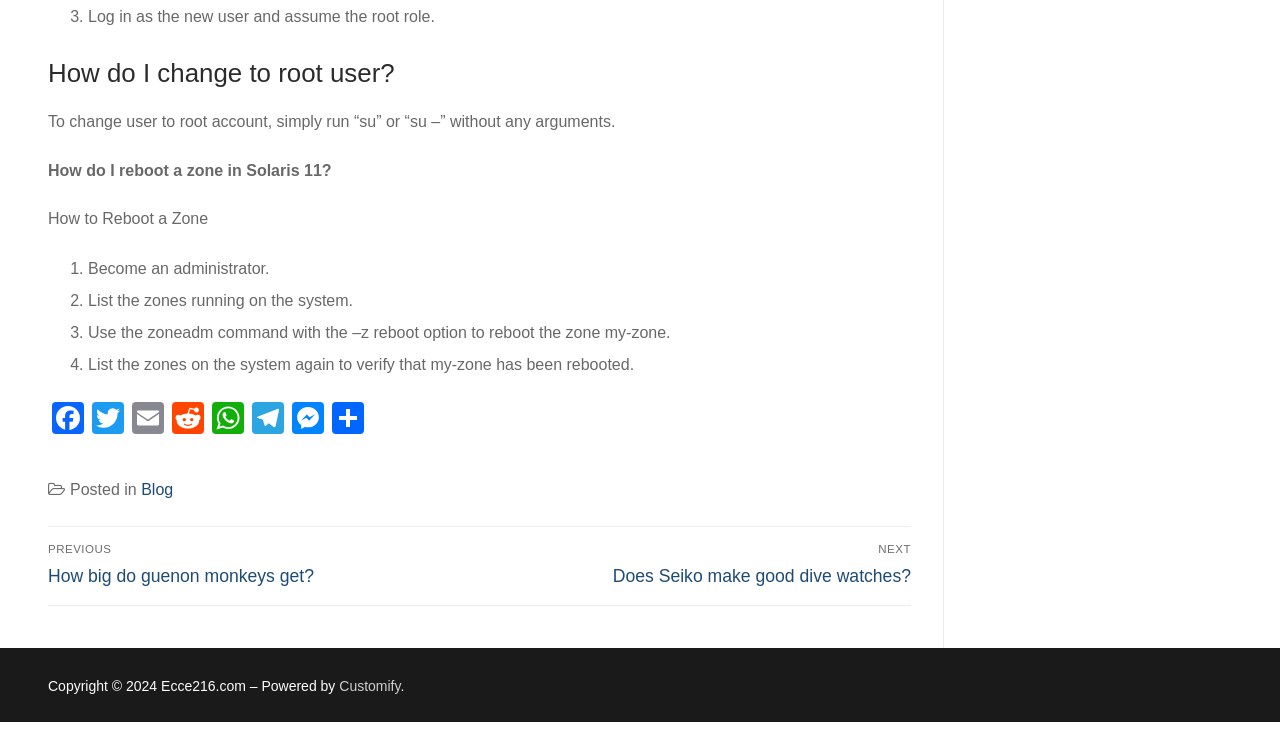Answer the following query with a single word or phrase:
How many posts are linked in the post navigation?

2